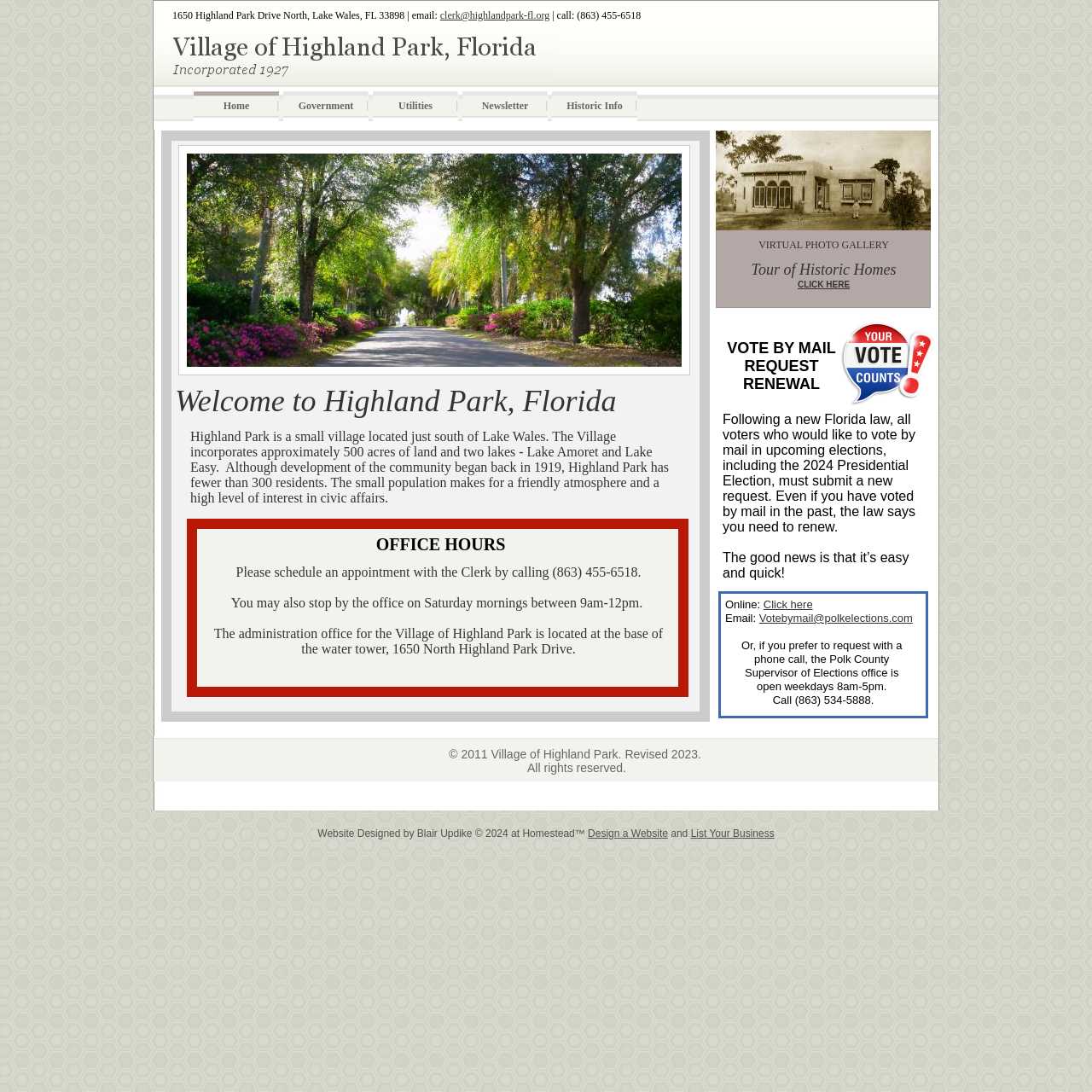Offer a detailed account of what is visible on the webpage.

The webpage is about the Village of Highland Park, Florida. At the top, there is a navigation menu with links to "Home", "Government", "Utilities", "Newsletter", and "Historic Info". Below the navigation menu, there is a copyright notice and contact information, including an email address and phone number.

On the left side of the page, there is a section with a heading "Welcome to Highland Park, Florida" and a brief description of the village. Below this section, there is a paragraph of text that provides more information about the village, including its history and population.

On the right side of the page, there is a section with a heading "VIRTUAL PHOTO GALLERY" and a link to "Tour of Historic Homes". Below this section, there is a notice about scheduling an appointment with the Clerk and office hours.

Further down the page, there is a section with information about voting by mail, including a notice about a new Florida law and instructions on how to request a renewal. There are also links to request a renewal online or by email.

Throughout the page, there are several empty table cells that do not contain any text or links. These cells are likely used for layout purposes to organize the content on the page.